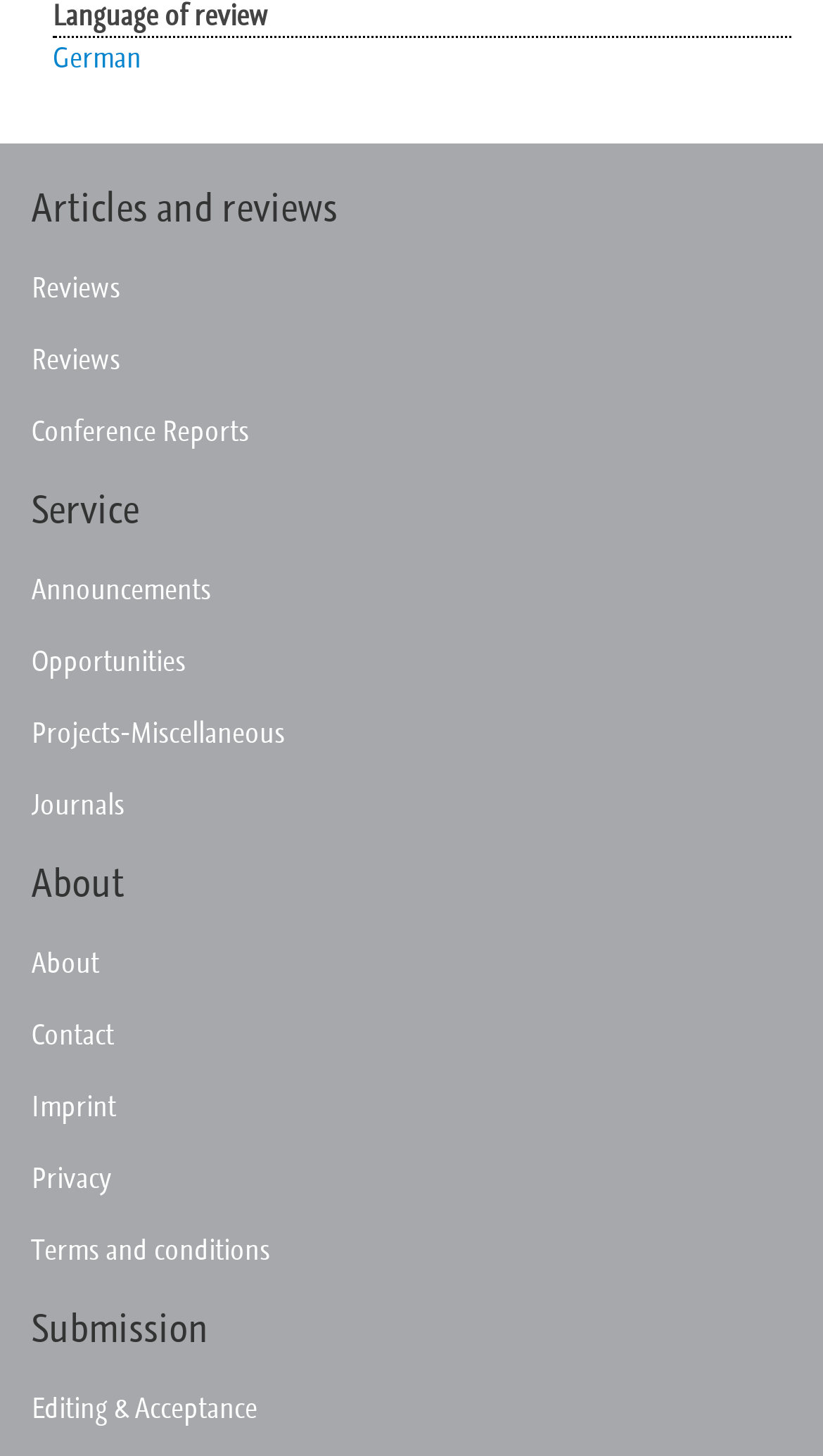Find the bounding box coordinates of the element to click in order to complete this instruction: "Learn about the journal". The bounding box coordinates must be four float numbers between 0 and 1, denoted as [left, top, right, bottom].

[0.038, 0.529, 1.0, 0.576]